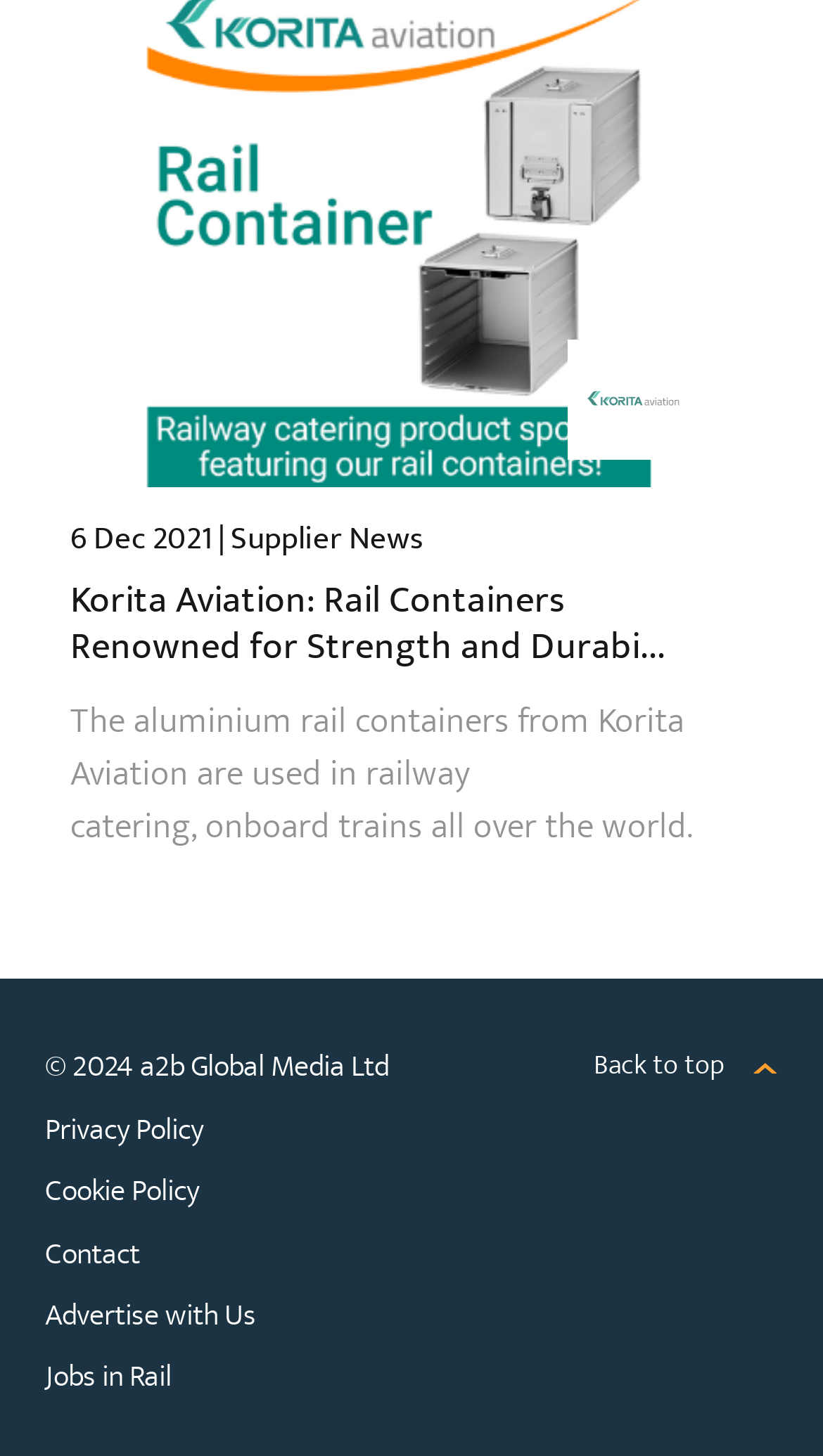Please identify the bounding box coordinates of the area that needs to be clicked to follow this instruction: "View supplier news".

[0.086, 0.351, 0.514, 0.388]